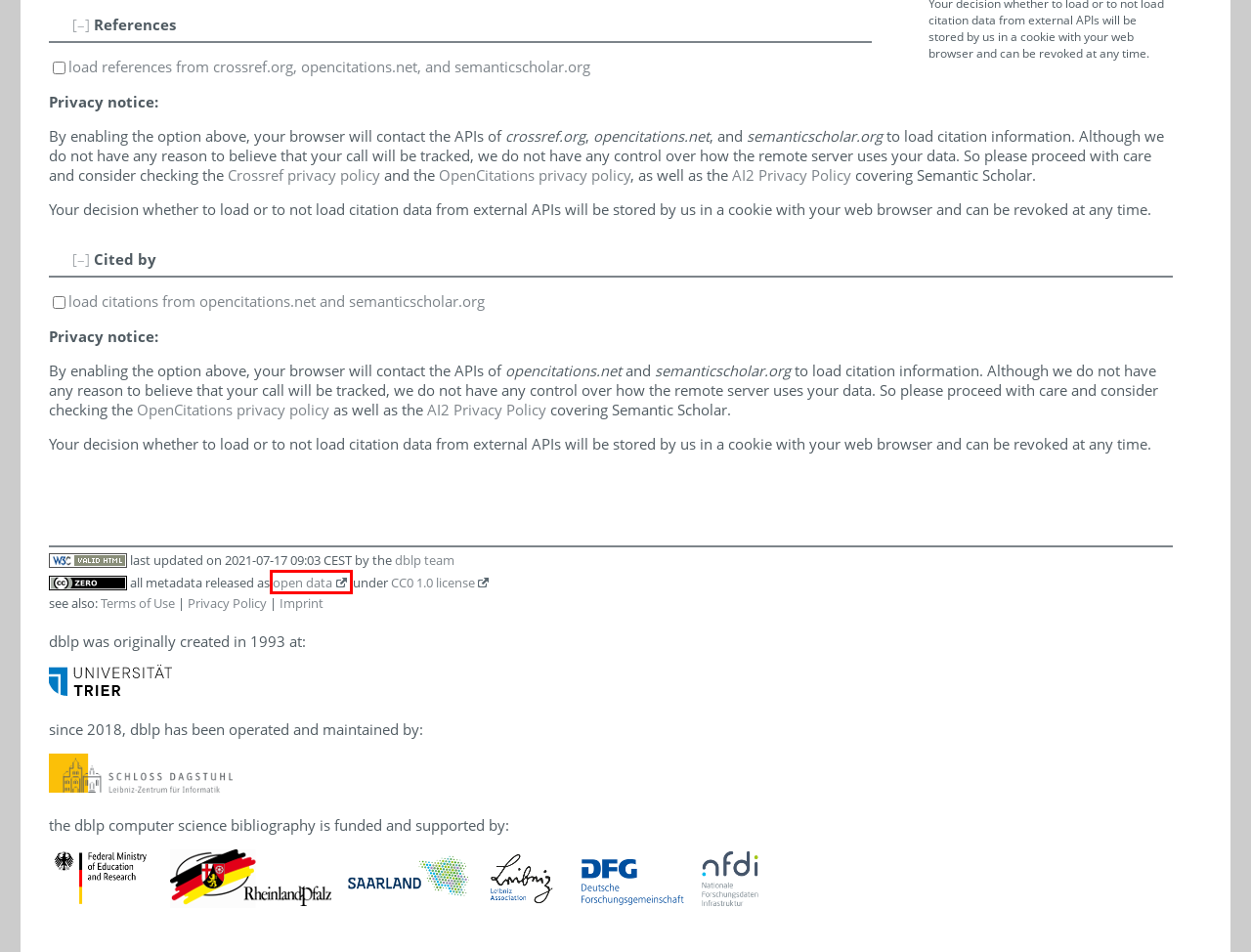Observe the provided screenshot of a webpage that has a red rectangle bounding box. Determine the webpage description that best matches the new webpage after clicking the element inside the red bounding box. Here are the candidates:
A. The Open Definition - Open Definition - Defining Open in Open Data, Open Content and Open Knowledge
B. dblp: Copyright, Licence, Term of Use, Disclaimer
C. OpenCitations - About
D. dblp: Imprint
E. Privacy Policy — Allen Institute for AI
F. Leibniz Association: Leibniz Association
G. Trier University
H. Saarland  -        Staatskanzlei

A